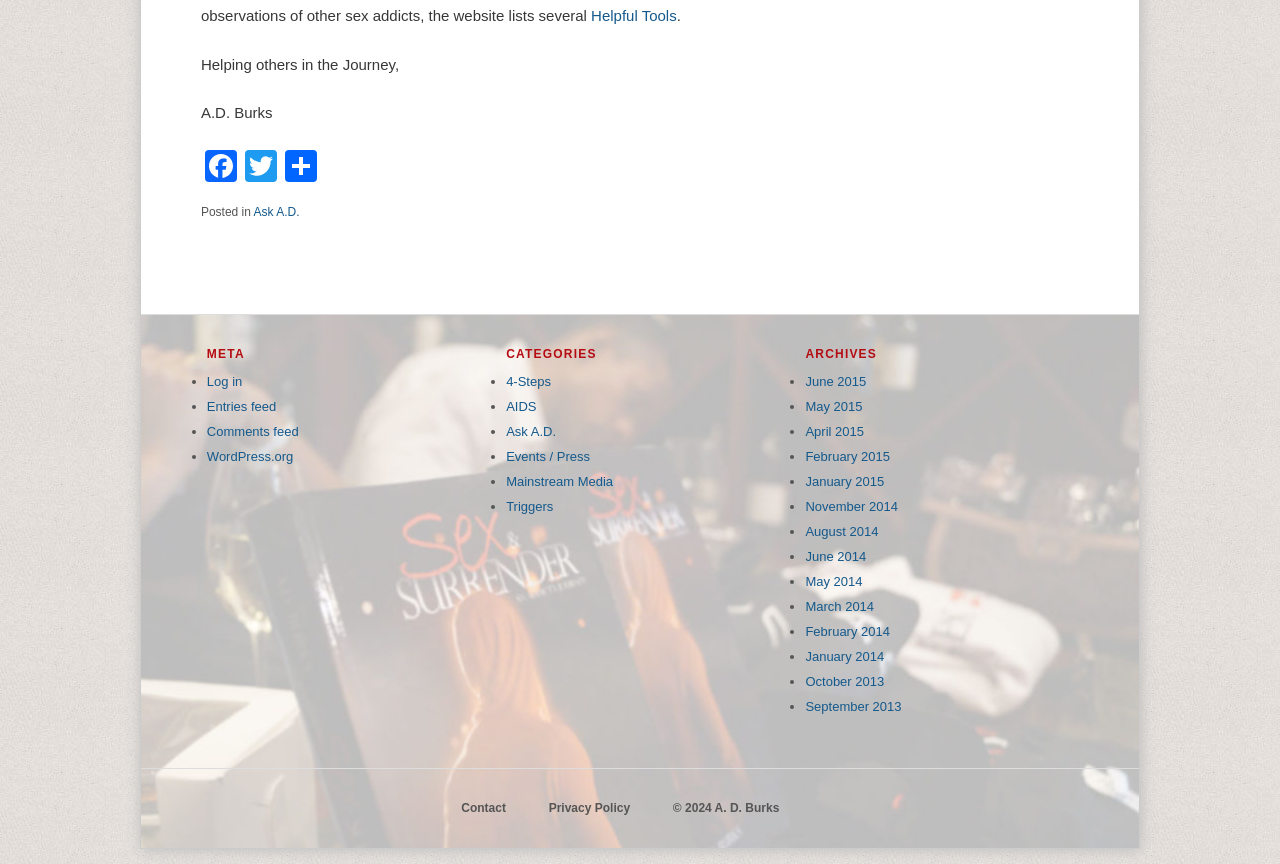Determine the coordinates of the bounding box for the clickable area needed to execute this instruction: "Contact A.D. Burks".

[0.36, 0.927, 0.395, 0.943]